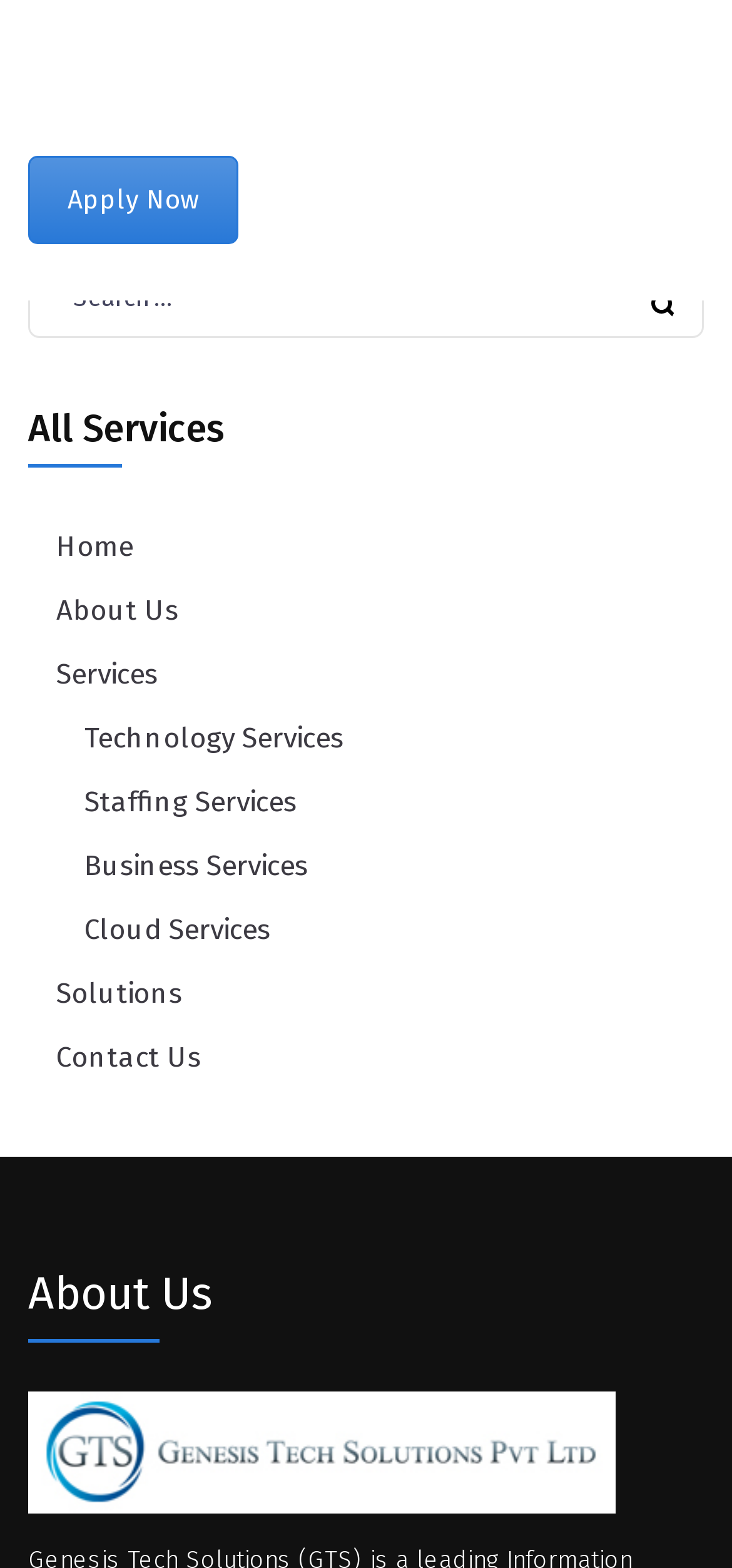Using the element description parent_node: Search for: value="Search", predict the bounding box coordinates for the UI element. Provide the coordinates in (top-left x, top-left y, bottom-right x, bottom-right y) format with values ranging from 0 to 1.

[0.862, 0.183, 0.923, 0.208]